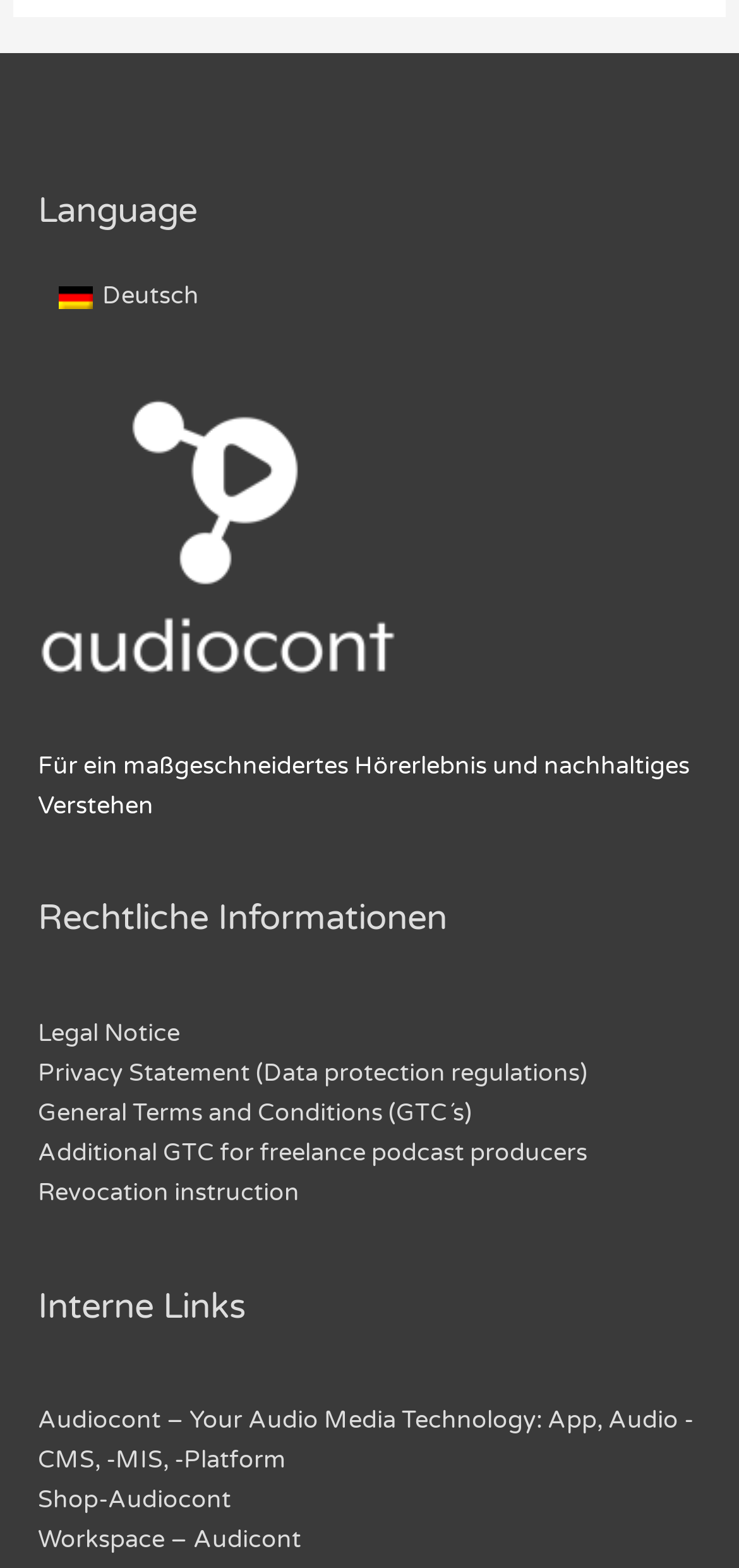Given the element description Legal Notice, specify the bounding box coordinates of the corresponding UI element in the format (top-left x, top-left y, bottom-right x, bottom-right y). All values must be between 0 and 1.

[0.051, 0.649, 0.244, 0.668]